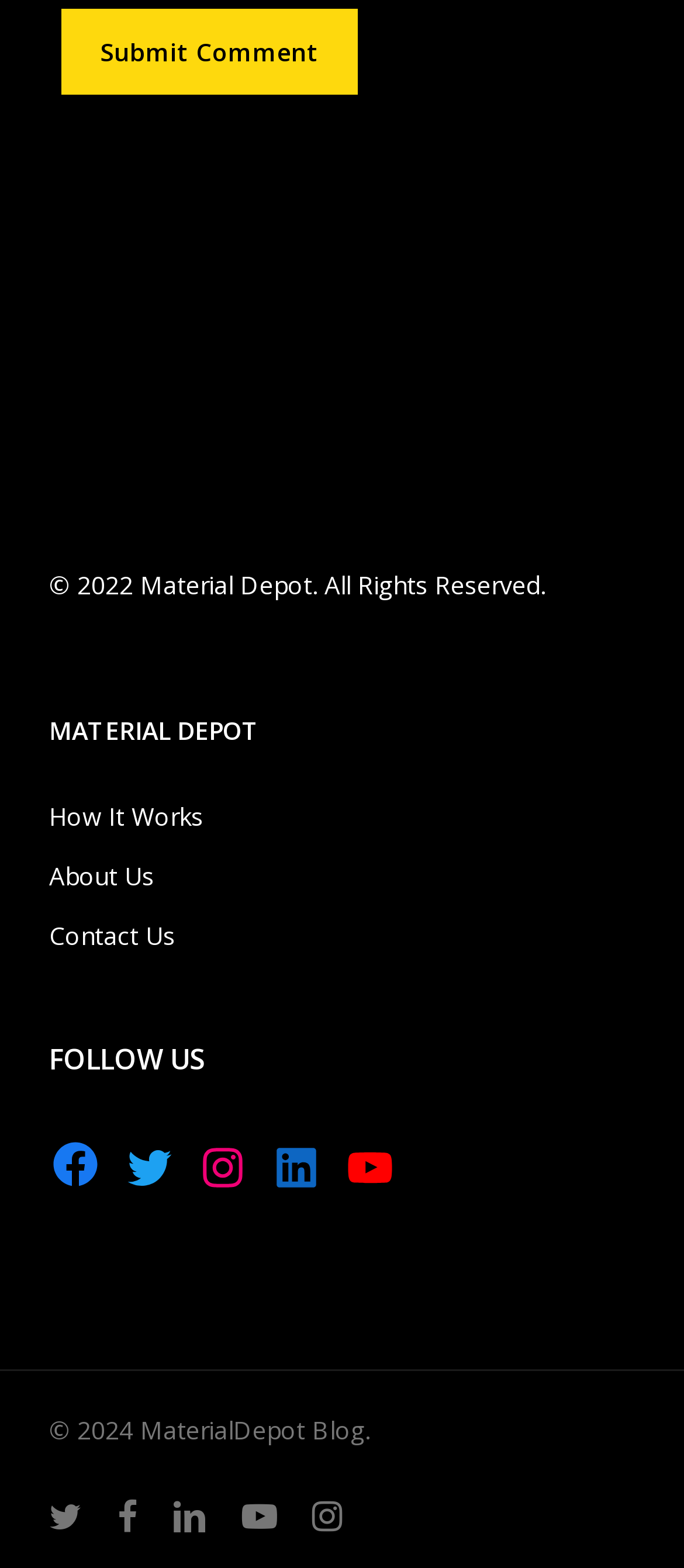Locate the bounding box coordinates of the element that needs to be clicked to carry out the instruction: "Submit a comment". The coordinates should be given as four float numbers ranging from 0 to 1, i.e., [left, top, right, bottom].

[0.09, 0.005, 0.523, 0.06]